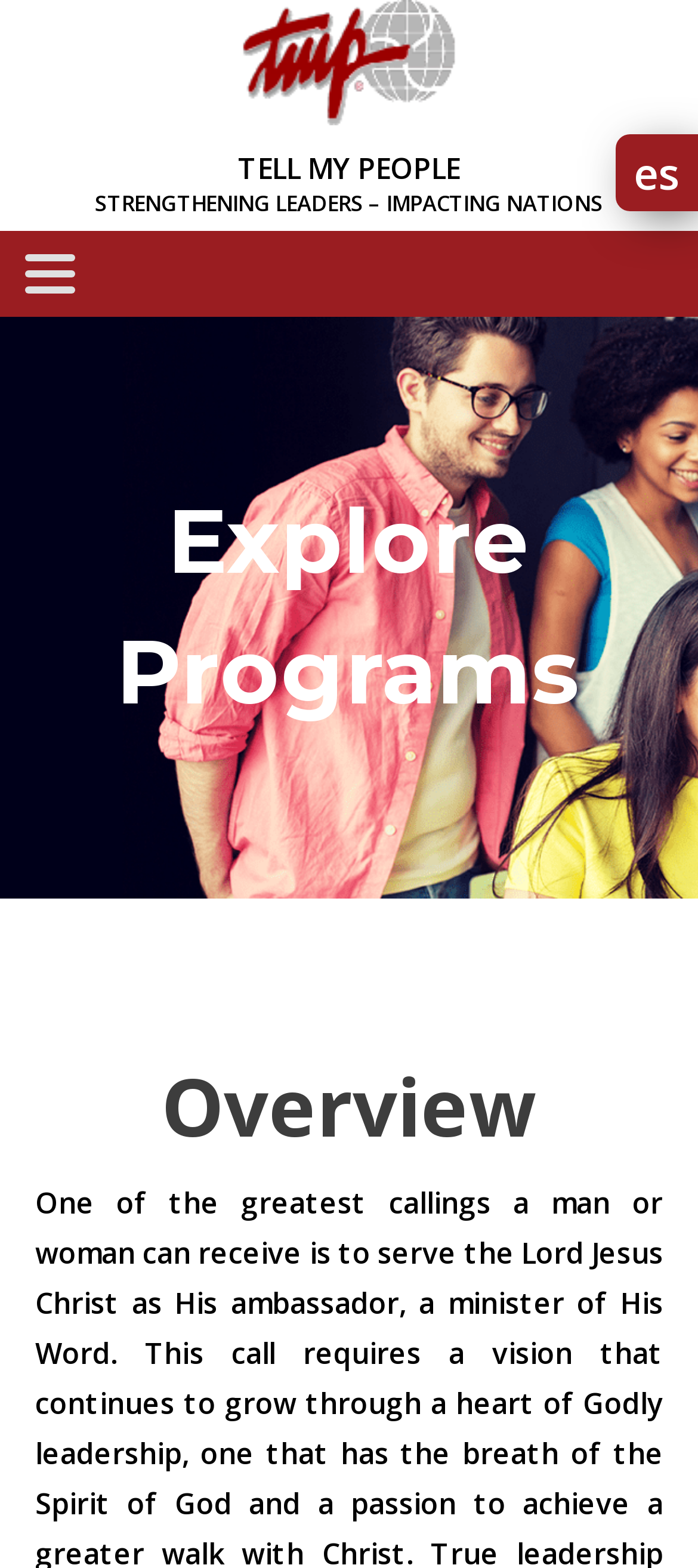Extract the bounding box coordinates for the HTML element that matches this description: "title="Tell My People"". The coordinates should be four float numbers between 0 and 1, i.e., [left, top, right, bottom].

[0.327, 0.061, 0.673, 0.086]